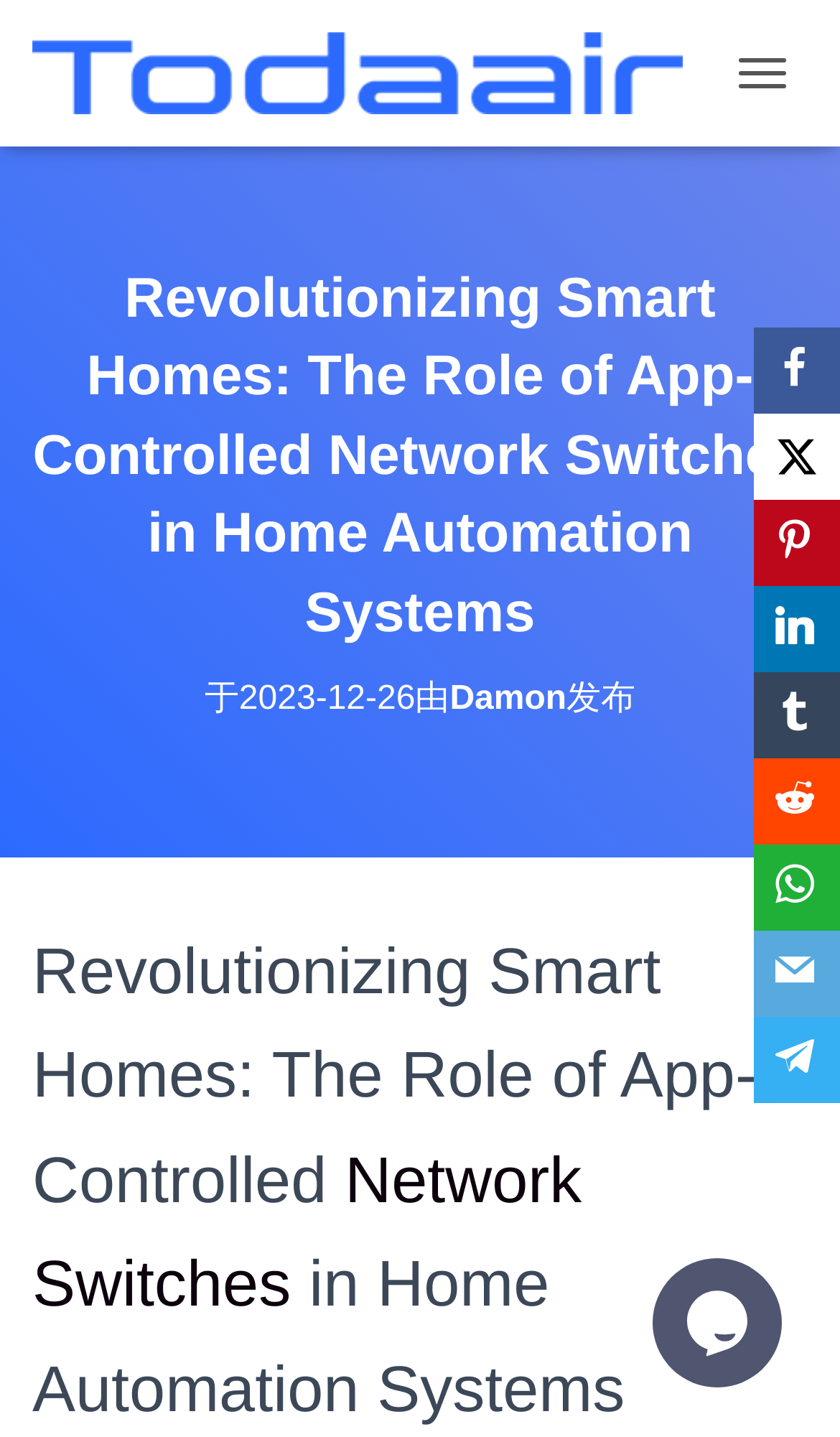Provide the bounding box coordinates of the area you need to click to execute the following instruction: "Share on Facebook".

[0.897, 0.228, 1.0, 0.288]